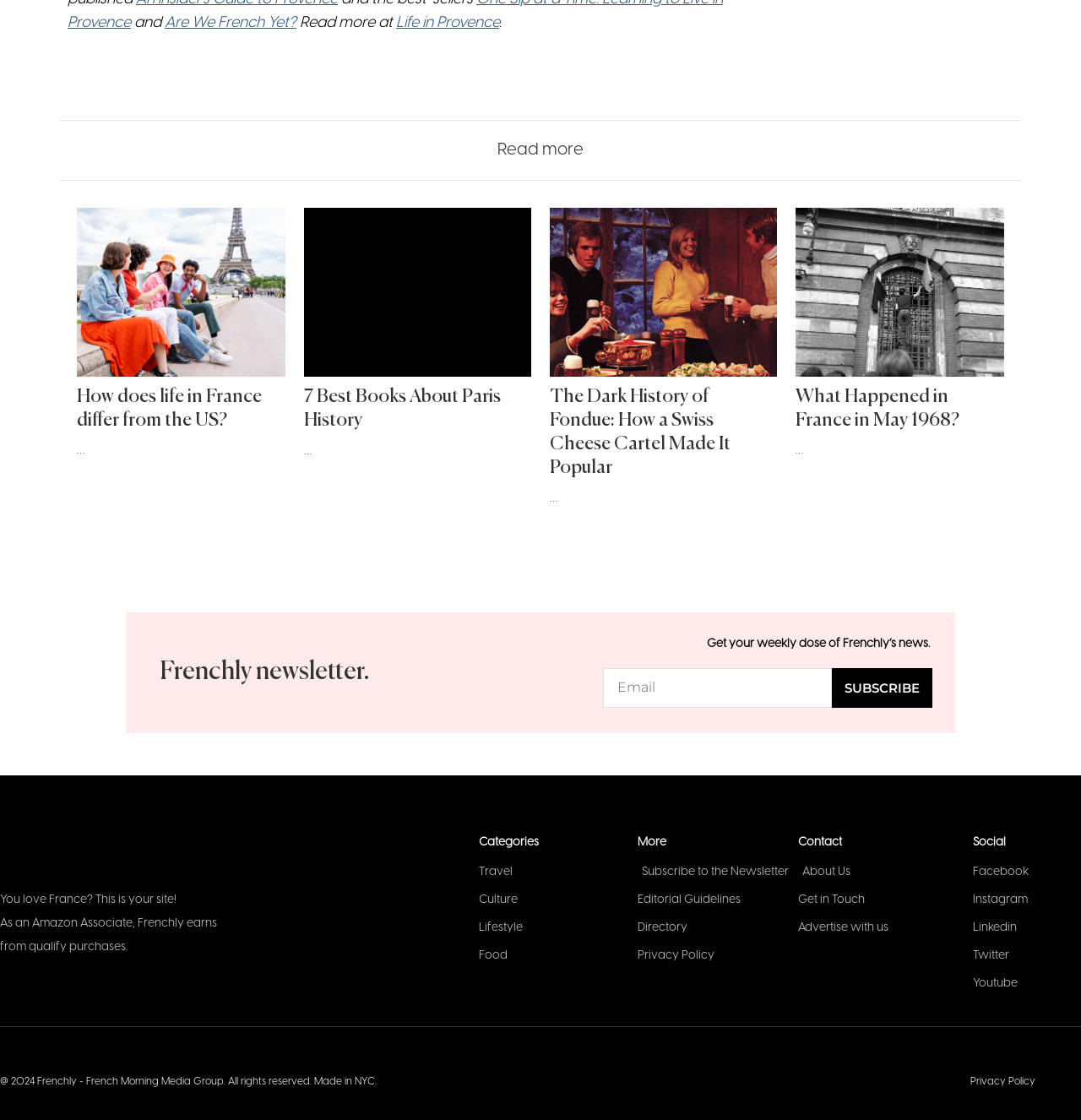Provide the bounding box coordinates for the area that should be clicked to complete the instruction: "Follow Frenchly on Facebook".

[0.9, 0.768, 1.0, 0.79]